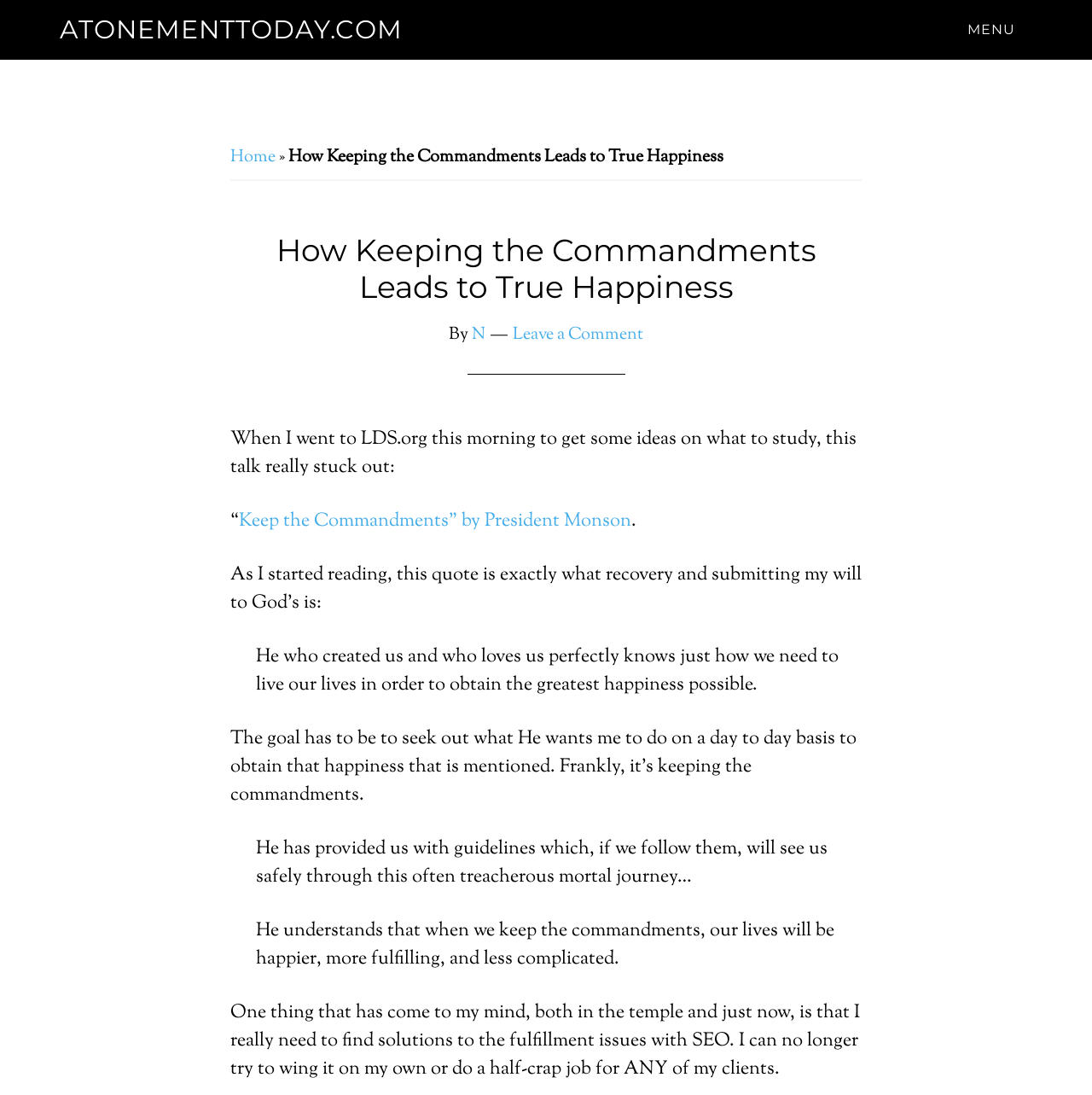Based on the image, give a detailed response to the question: What is the benefit of keeping the commandments?

I determined the answer by reading the text 'He understands that when we keep the commandments, our lives will be happier, more fulfilling, and less complicated.' which indicates that keeping the commandments leads to a happier, more fulfilling, and less complicated life.